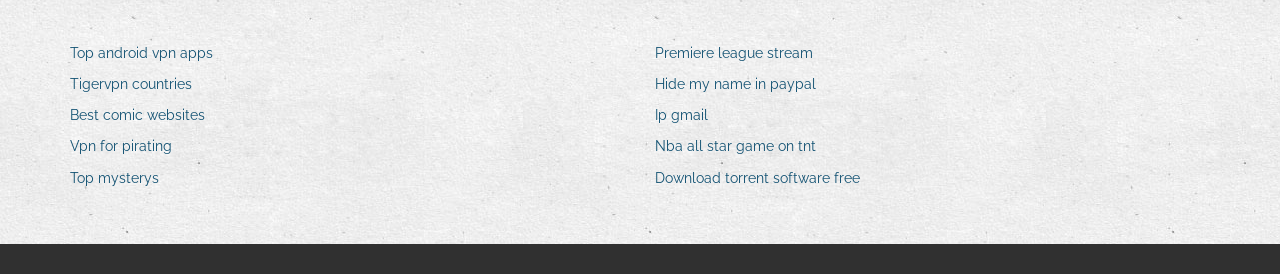Give a one-word or one-phrase response to the question:
What type of content is available on this webpage?

Various topics